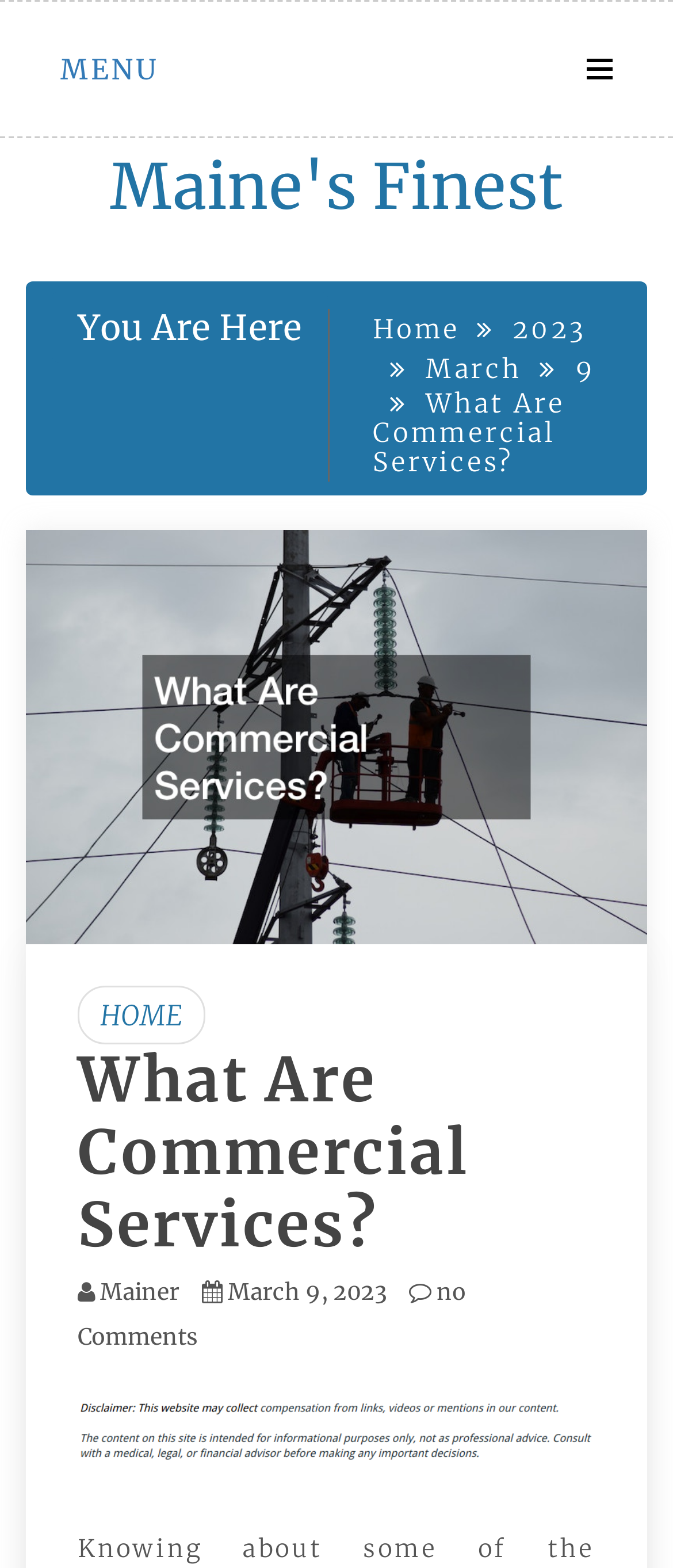Using the provided element description, identify the bounding box coordinates as (top-left x, top-left y, bottom-right x, bottom-right y). Ensure all values are between 0 and 1. Description: 2023

[0.762, 0.199, 0.87, 0.22]